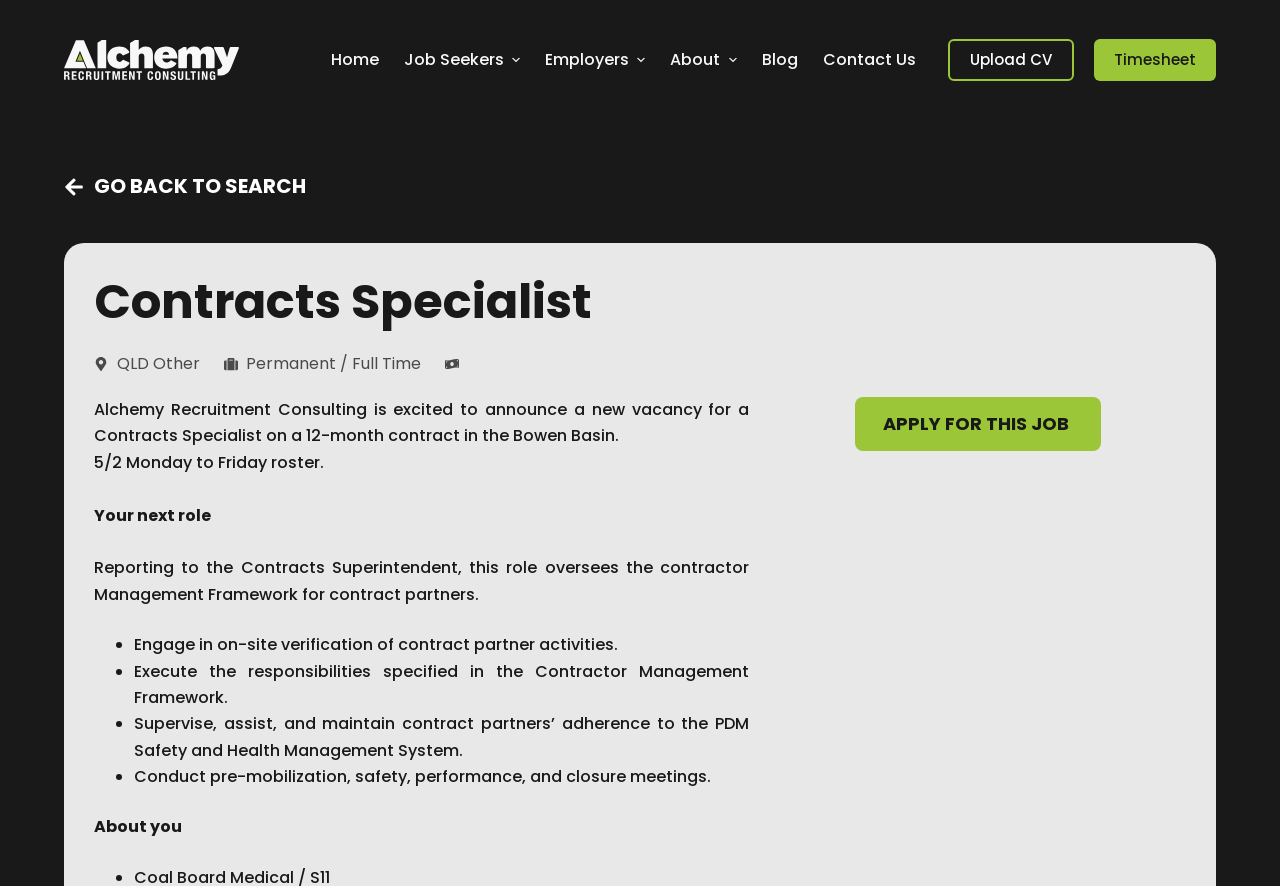What is the roster for this job? From the image, respond with a single word or brief phrase.

5/2 Monday to Friday